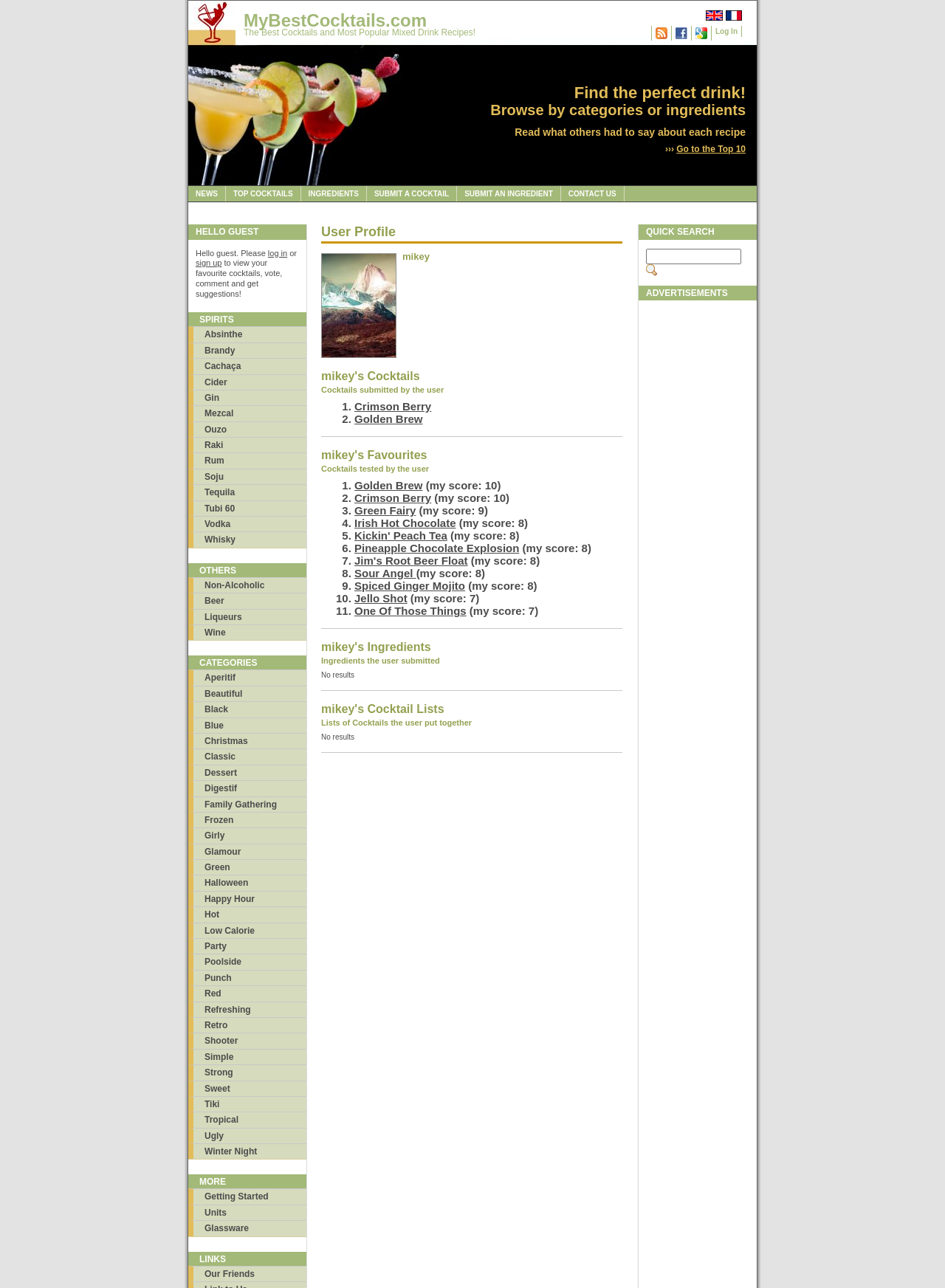Respond to the question below with a single word or phrase:
What is the purpose of the webpage?

Find cocktails